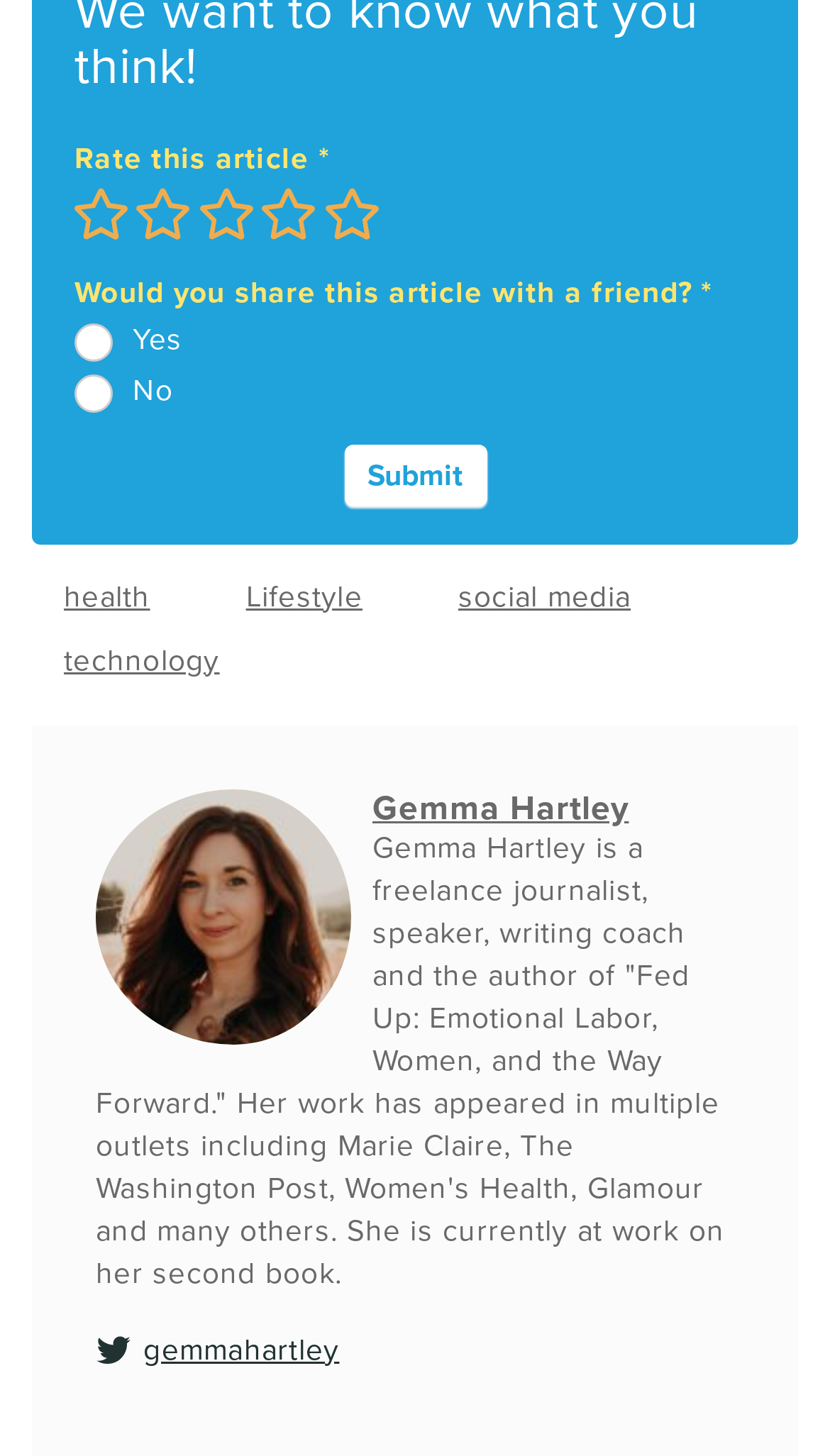What is the author's profession?
Look at the image and respond with a one-word or short phrase answer.

Freelance journalist